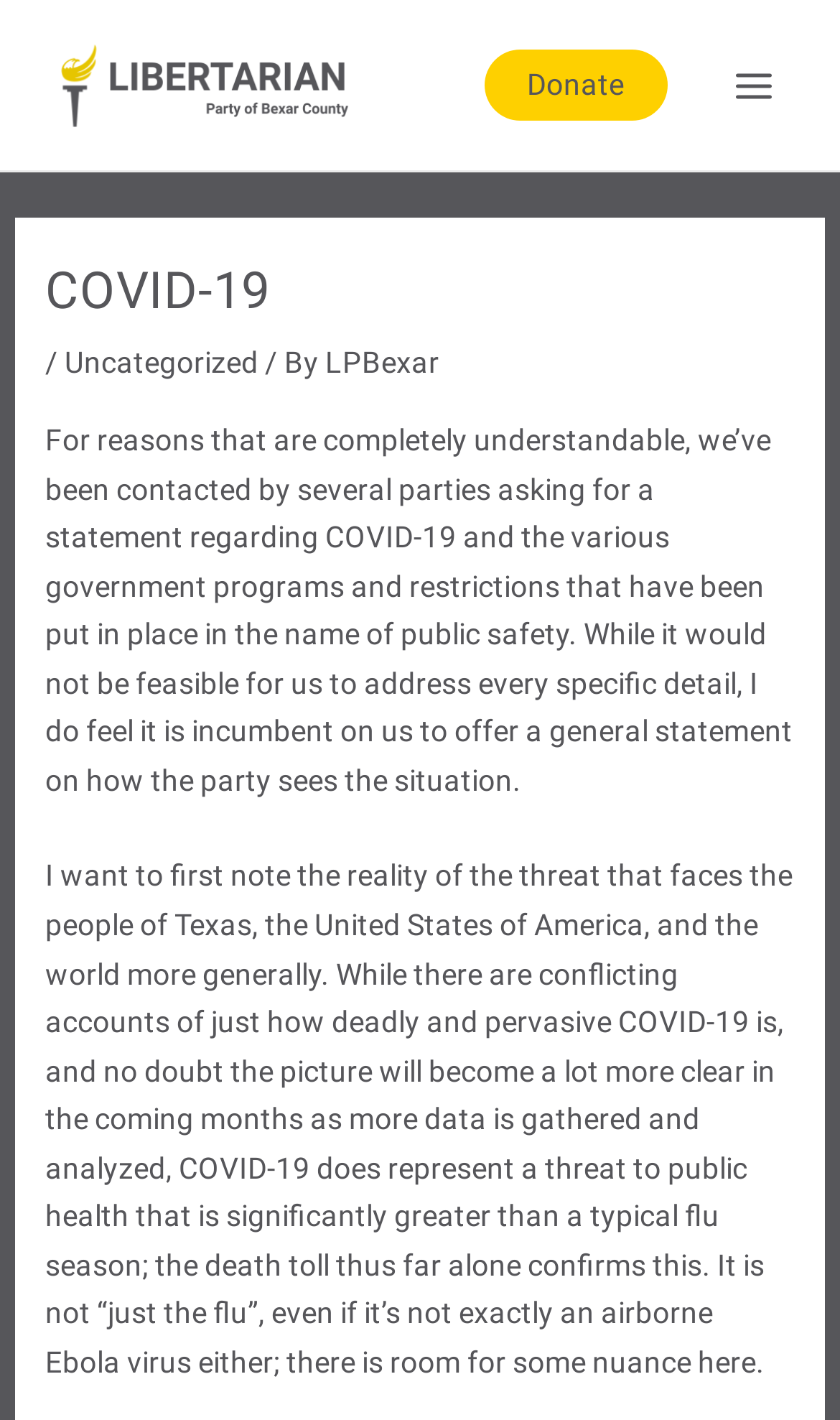What is the main topic of the webpage? Observe the screenshot and provide a one-word or short phrase answer.

COVID-19